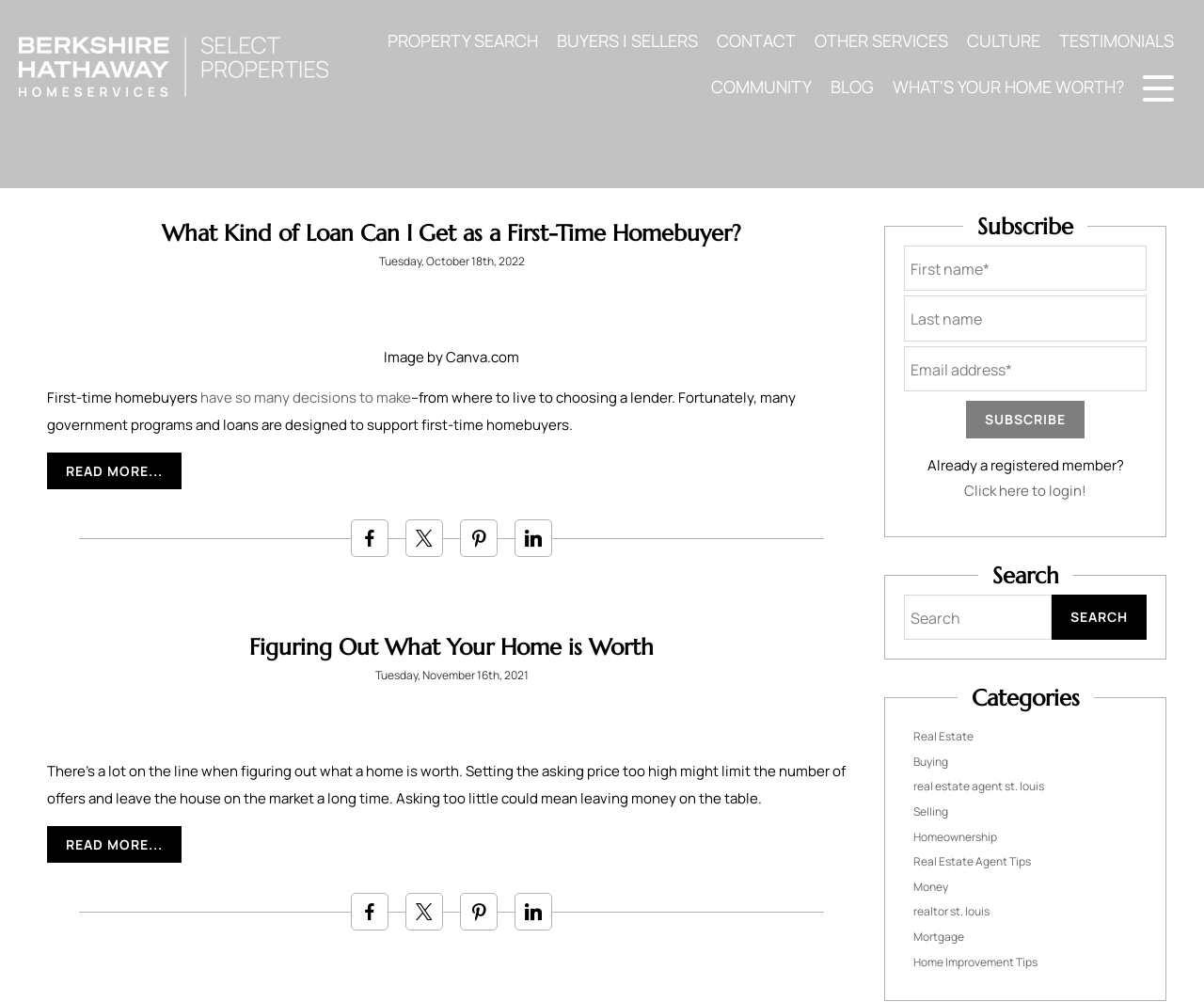What is the purpose of the 'Subscribe' section? Based on the screenshot, please respond with a single word or phrase.

To receive updates